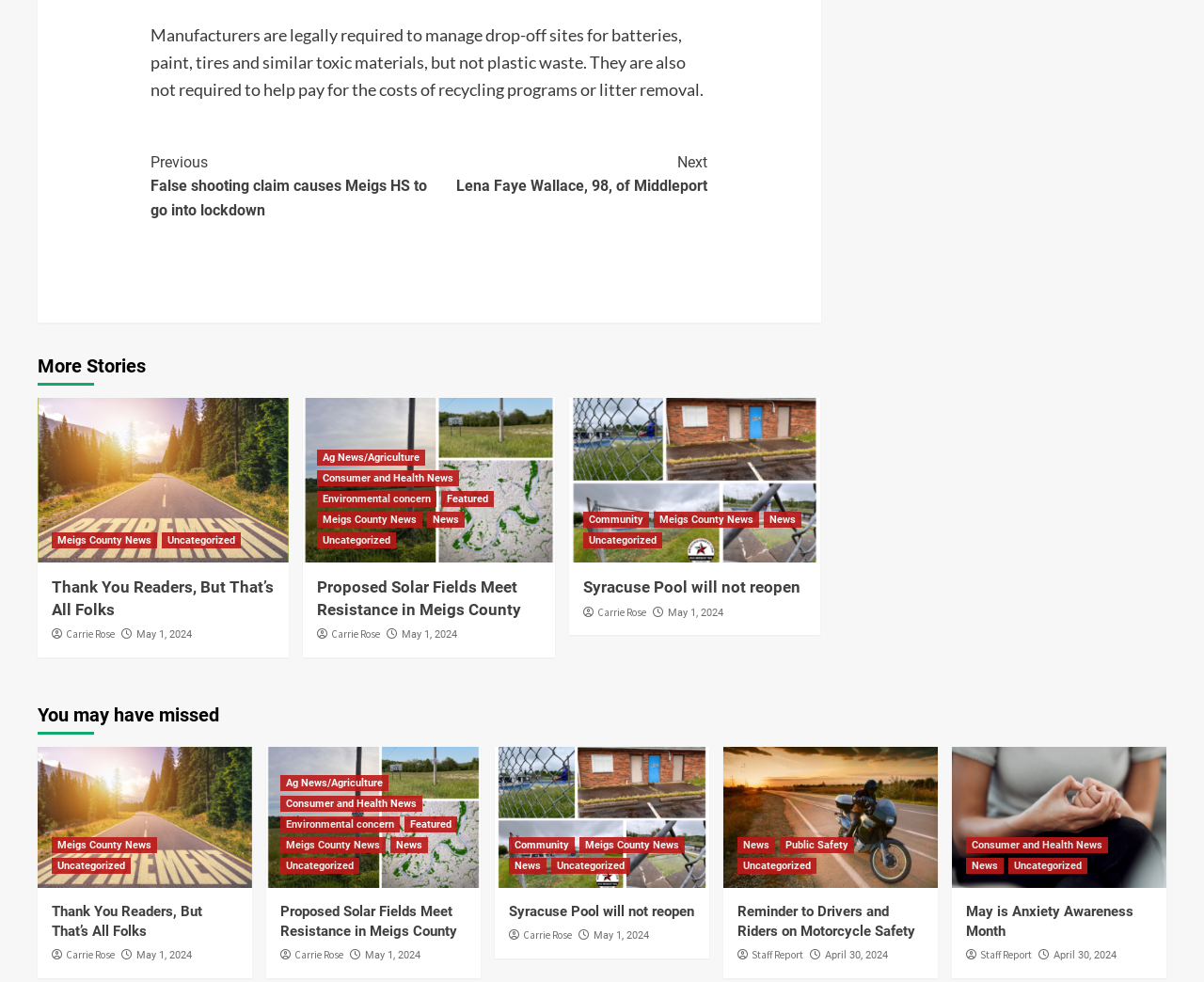Using the element description: "Consumer and Health News", determine the bounding box coordinates for the specified UI element. The coordinates should be four float numbers between 0 and 1, [left, top, right, bottom].

[0.802, 0.852, 0.92, 0.869]